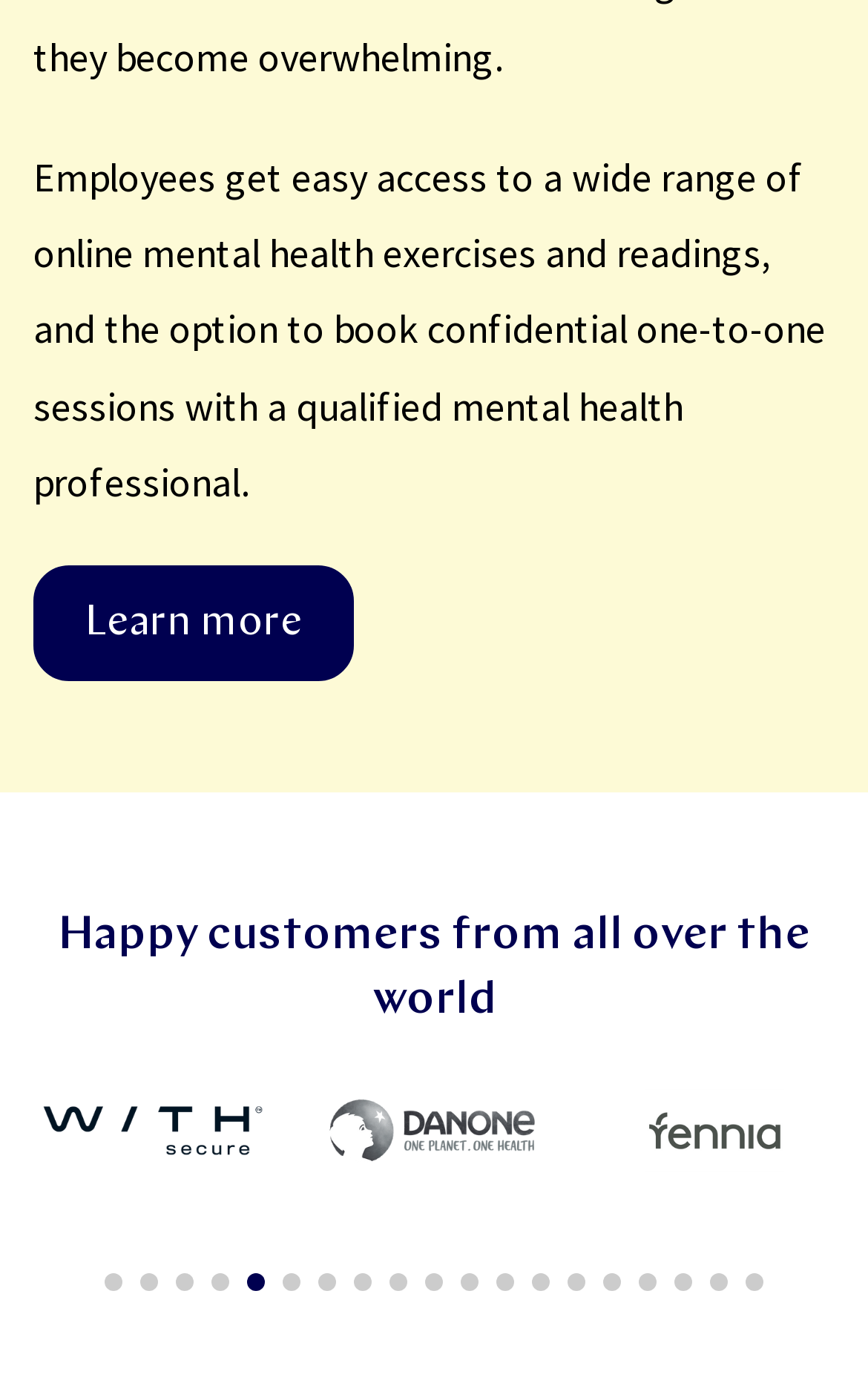How many customer logos are displayed?
Give a single word or phrase as your answer by examining the image.

3